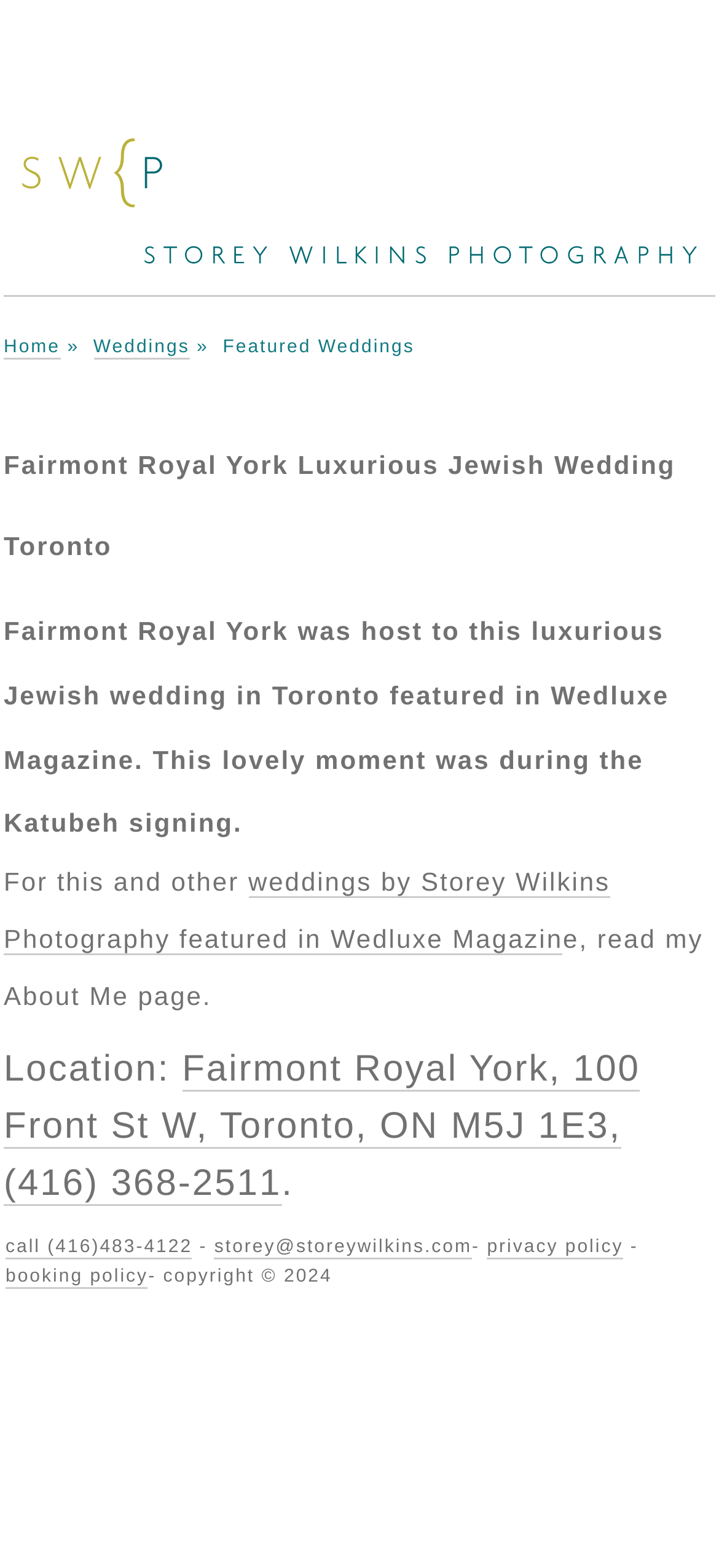What is the phone number to call for booking?
Please answer the question with a single word or phrase, referencing the image.

(416)483-4122